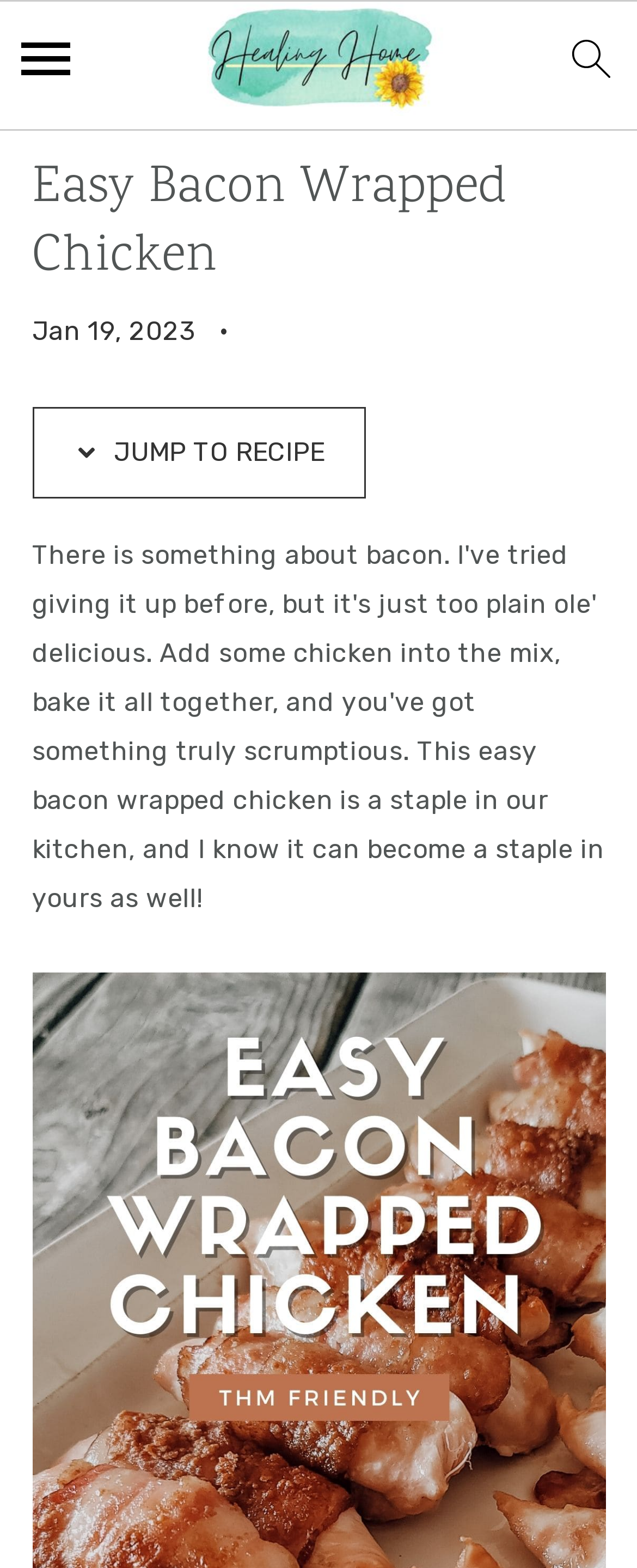Create a detailed summary of all the visual and textual information on the webpage.

This webpage is about a recipe for easy bacon wrapped chicken. At the top left corner, there are three "Skip to" links, allowing users to navigate to primary navigation, main content, or primary sidebar. Next to these links, there is a menu icon, represented by an image. 

On the top center, there is a link to go to the homepage, accompanied by an image. On the top right corner, there is a search icon, also represented by an image. 

Below these top navigation elements, there is a header section that spans almost the entire width of the page. Within this section, the title "Easy Bacon Wrapped Chicken" is prominently displayed as a heading. To the right of the title, there is a timestamp indicating that the recipe was posted on January 19, 2023. 

Further down, there is a link to "JUMP TO RECIPE", accompanied by a small image. This link is positioned below the title and timestamp, and is centered horizontally.